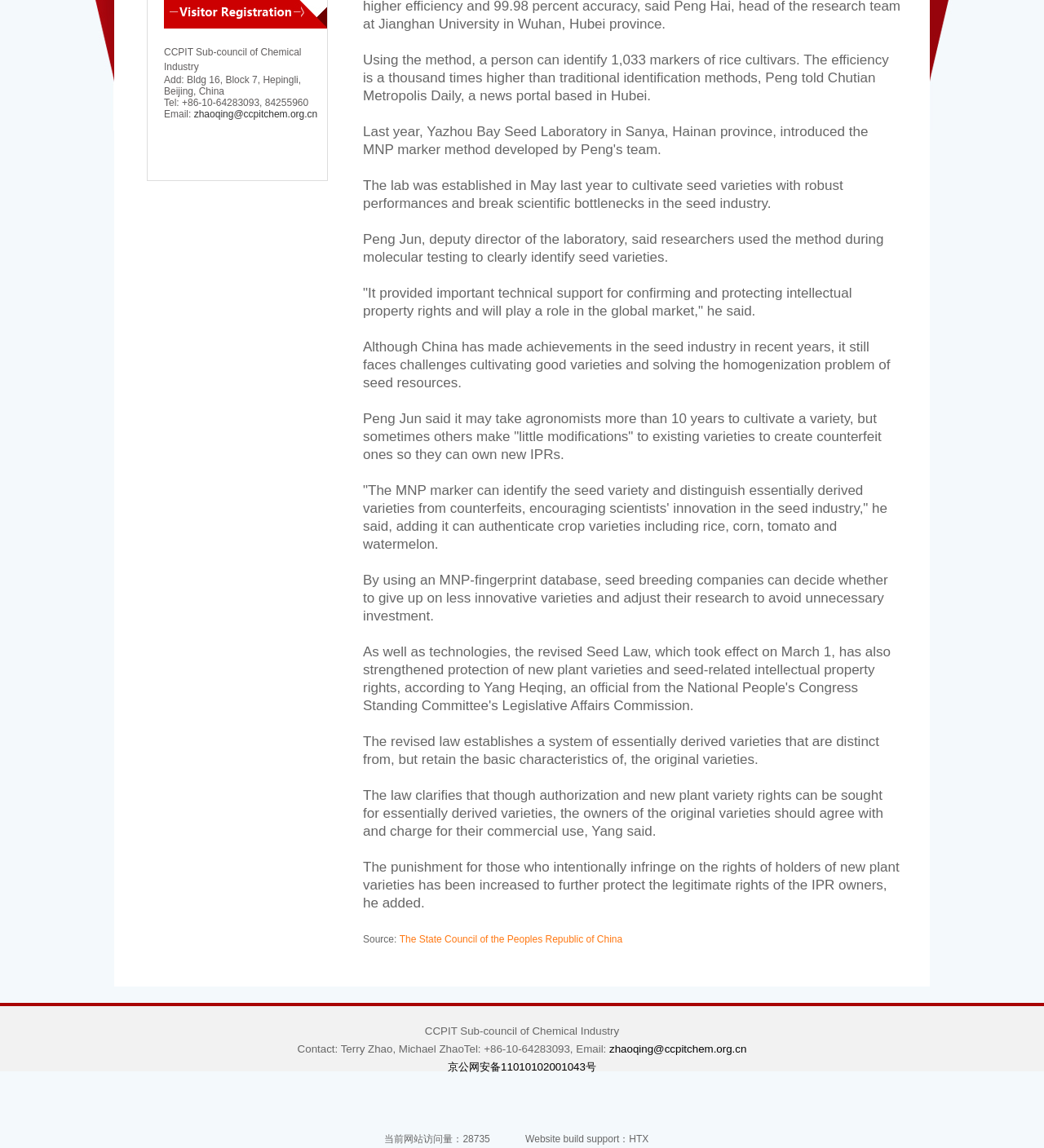Identify the coordinates of the bounding box for the element described below: "zhaoqing@ccpitchem.org.cn". Return the coordinates as four float numbers between 0 and 1: [left, top, right, bottom].

[0.186, 0.094, 0.304, 0.104]